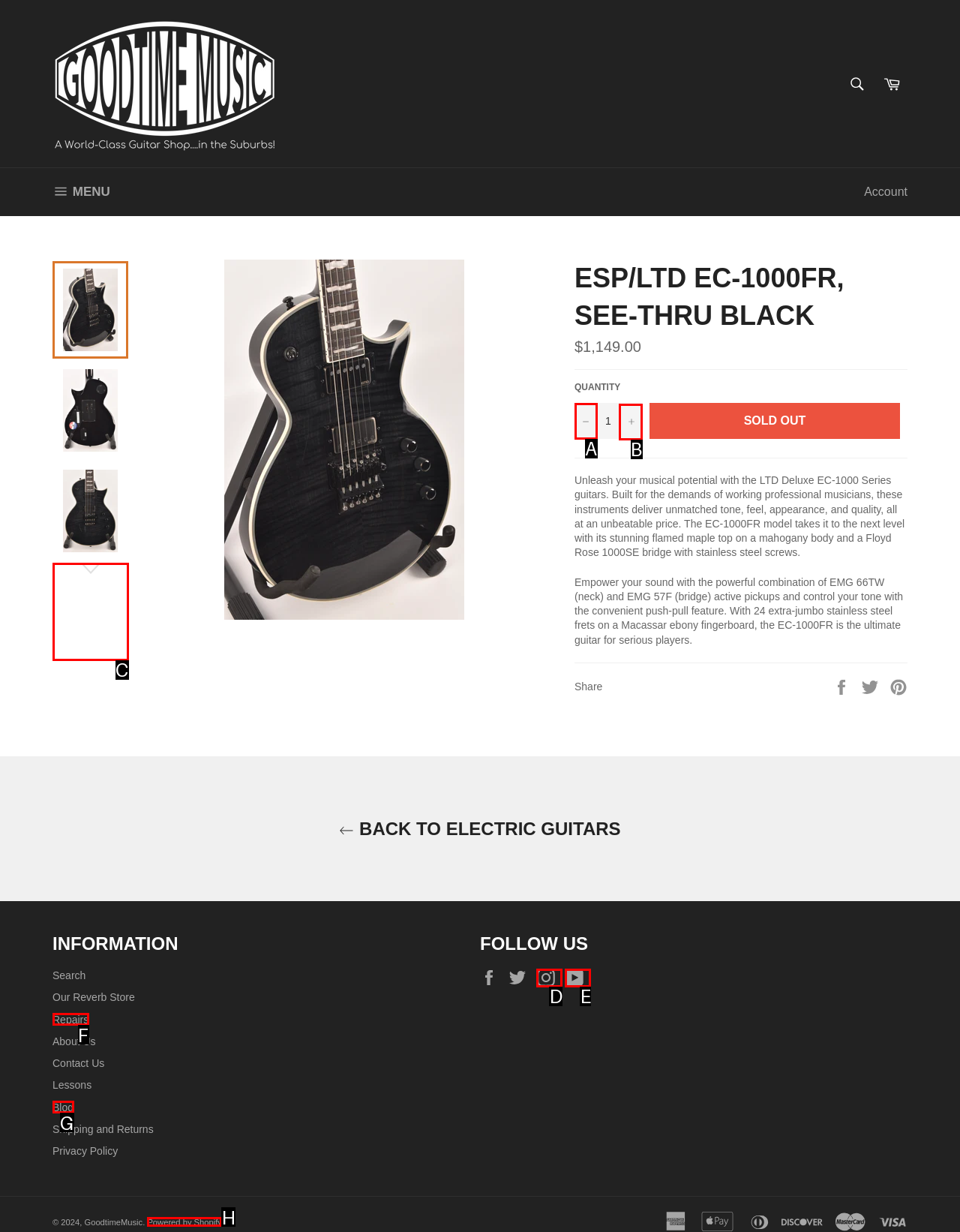Look at the highlighted elements in the screenshot and tell me which letter corresponds to the task: Increase item quantity by one.

B